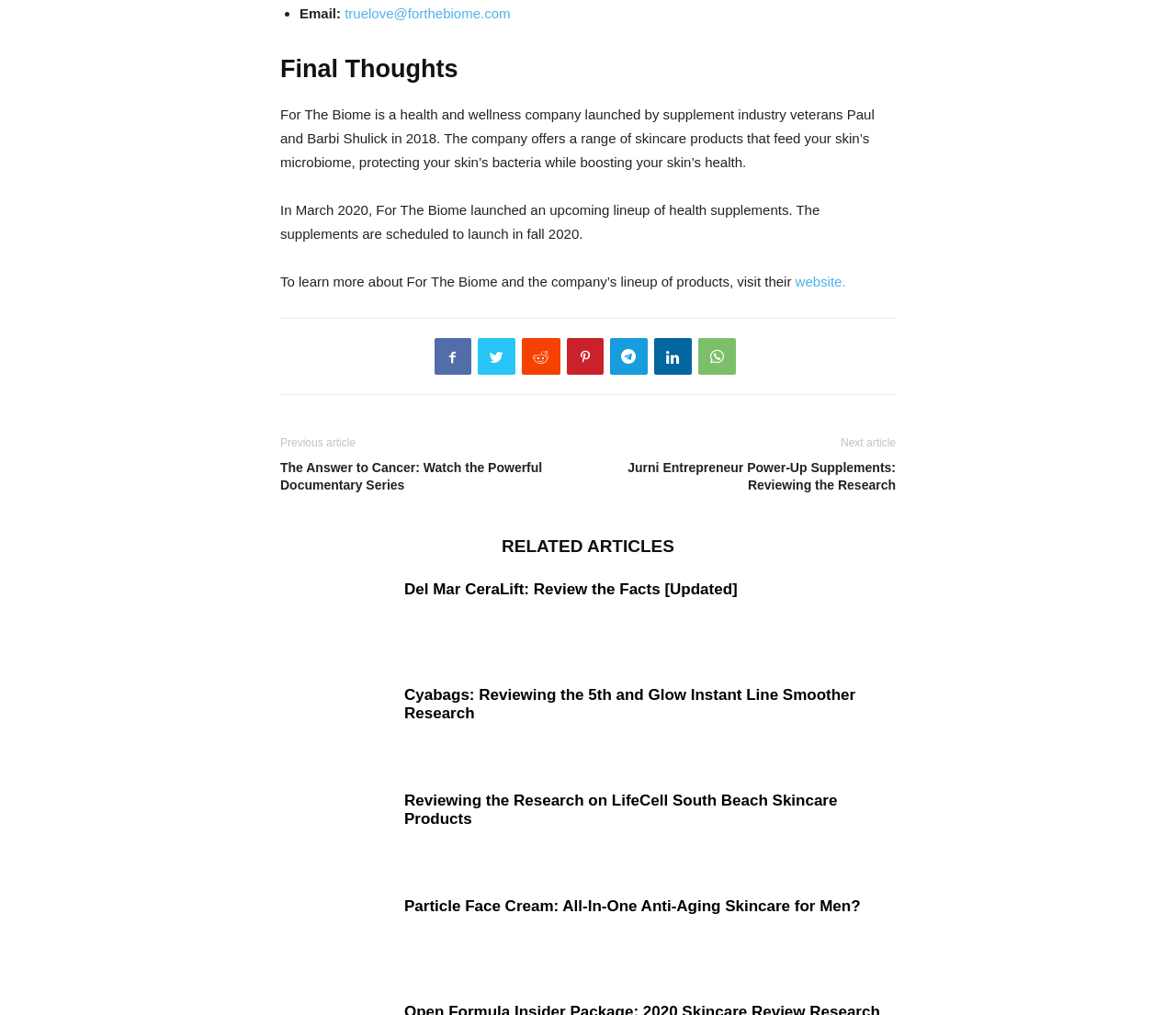What is the purpose of the company?
Look at the screenshot and respond with one word or a short phrase.

Health and wellness